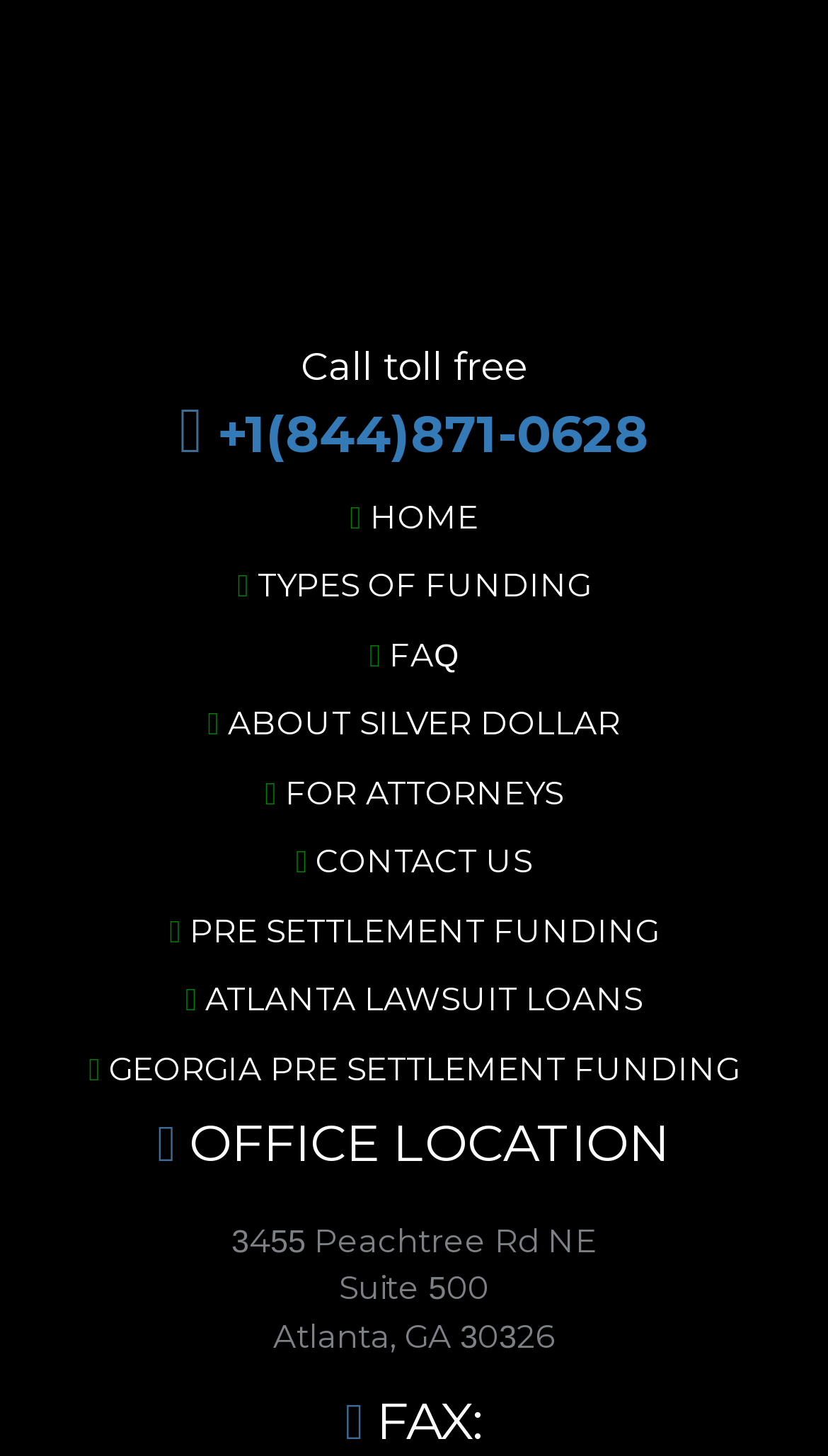Please pinpoint the bounding box coordinates for the region I should click to adhere to this instruction: "Call toll free".

[0.363, 0.235, 0.637, 0.268]